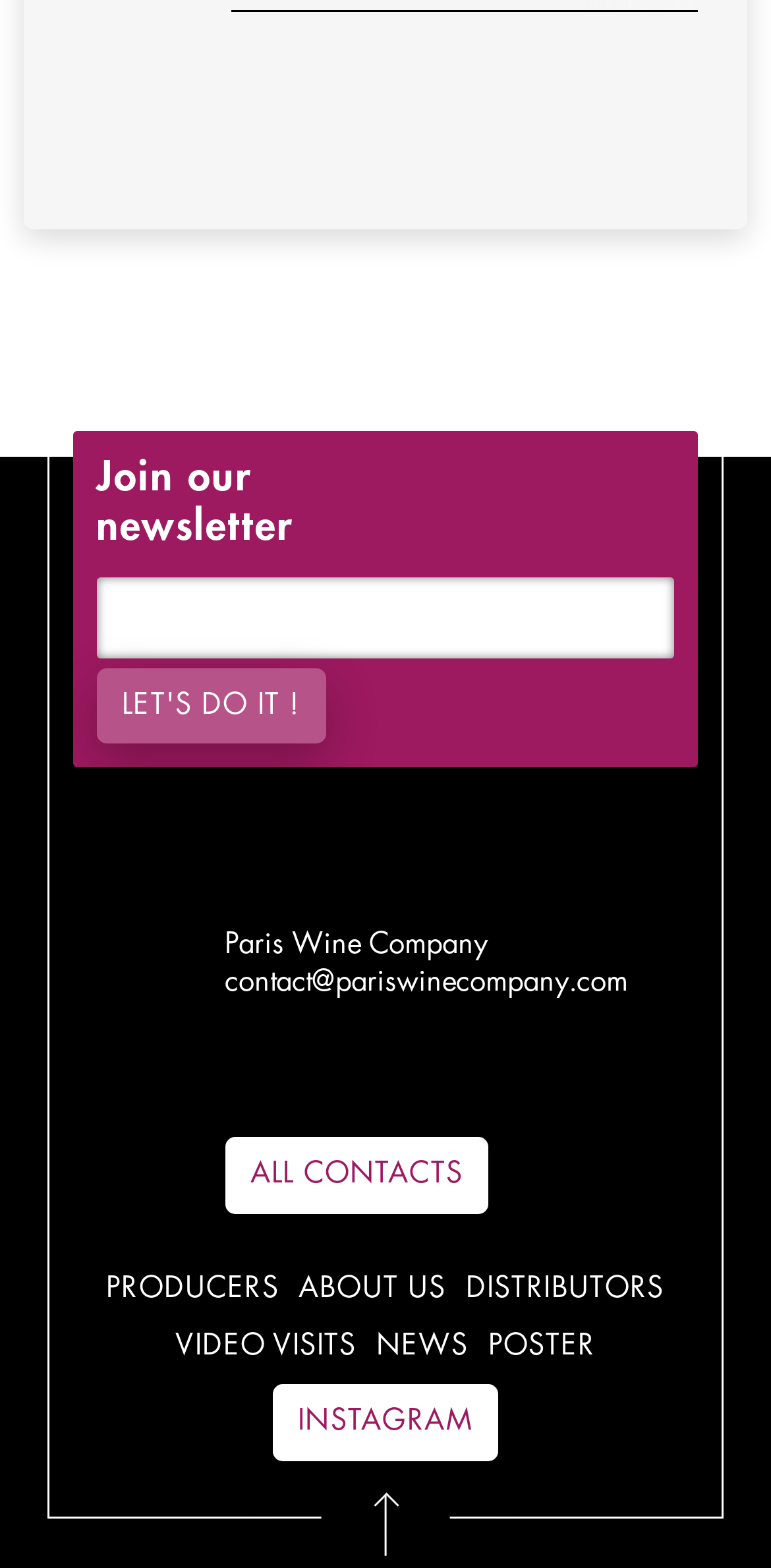Please locate the bounding box coordinates of the element's region that needs to be clicked to follow the instruction: "Send an email to contact@pariswinecompany.com". The bounding box coordinates should be provided as four float numbers between 0 and 1, i.e., [left, top, right, bottom].

[0.292, 0.615, 0.906, 0.639]